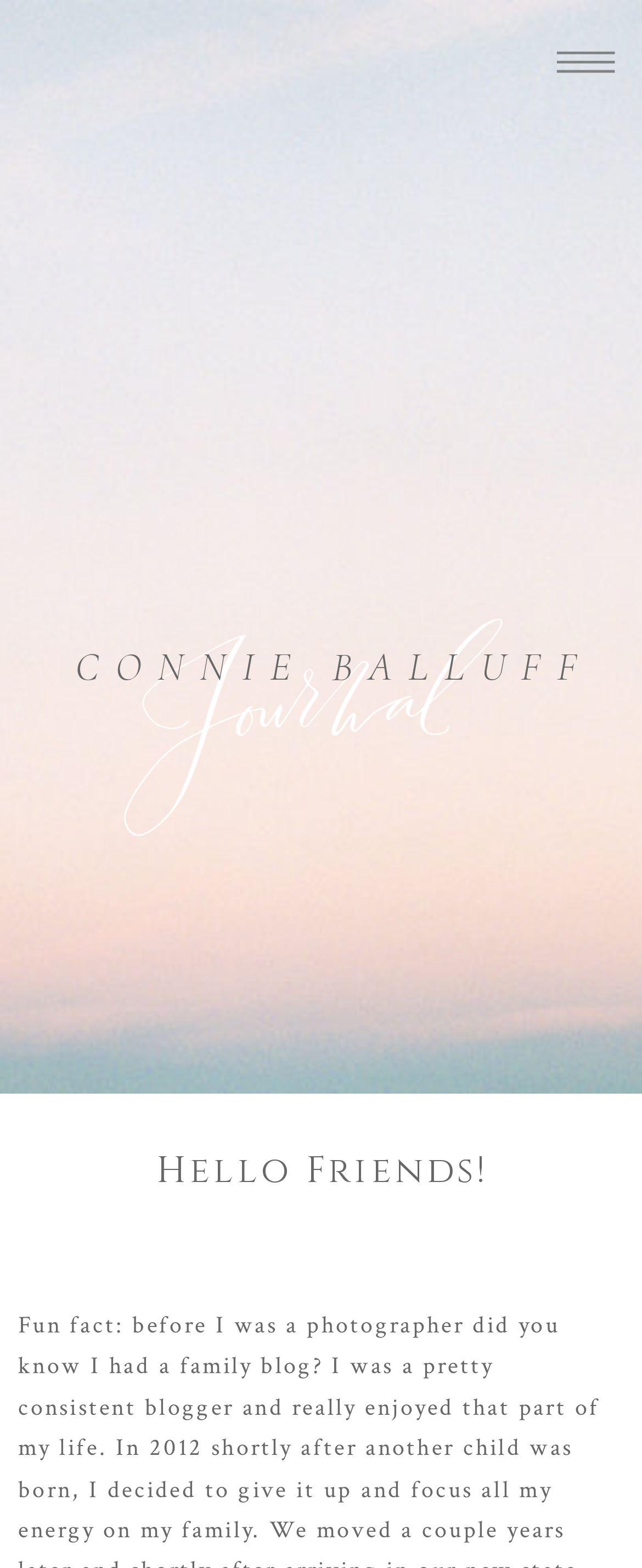Determine the bounding box coordinates of the UI element described by: "parent_node: CONNIE BALLUFF".

[0.119, 0.386, 0.819, 0.533]